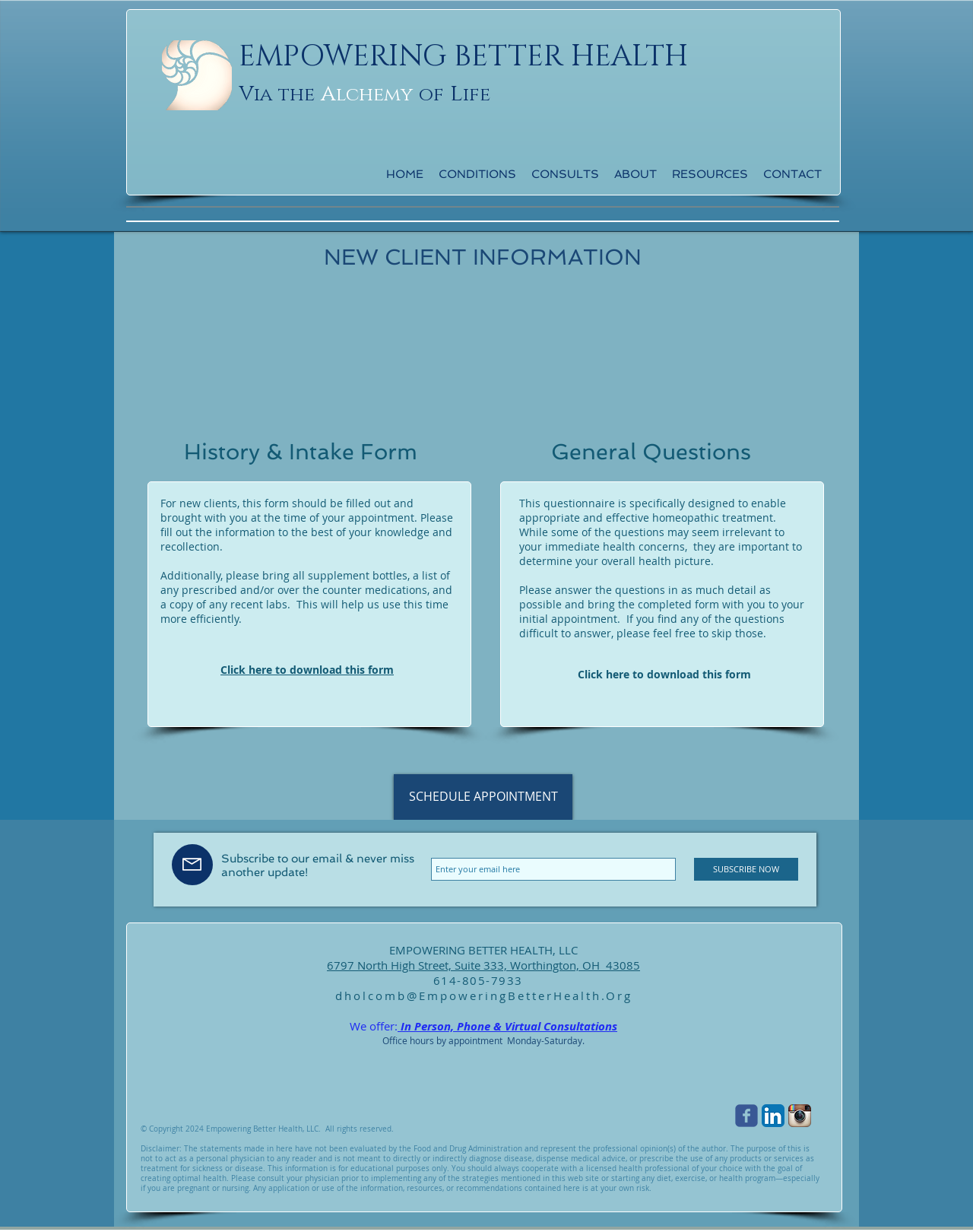Find the bounding box coordinates for the UI element whose description is: "dholcomb@EmpoweringBetterHealth.Org". The coordinates should be four float numbers between 0 and 1, in the format [left, top, right, bottom].

[0.344, 0.802, 0.65, 0.814]